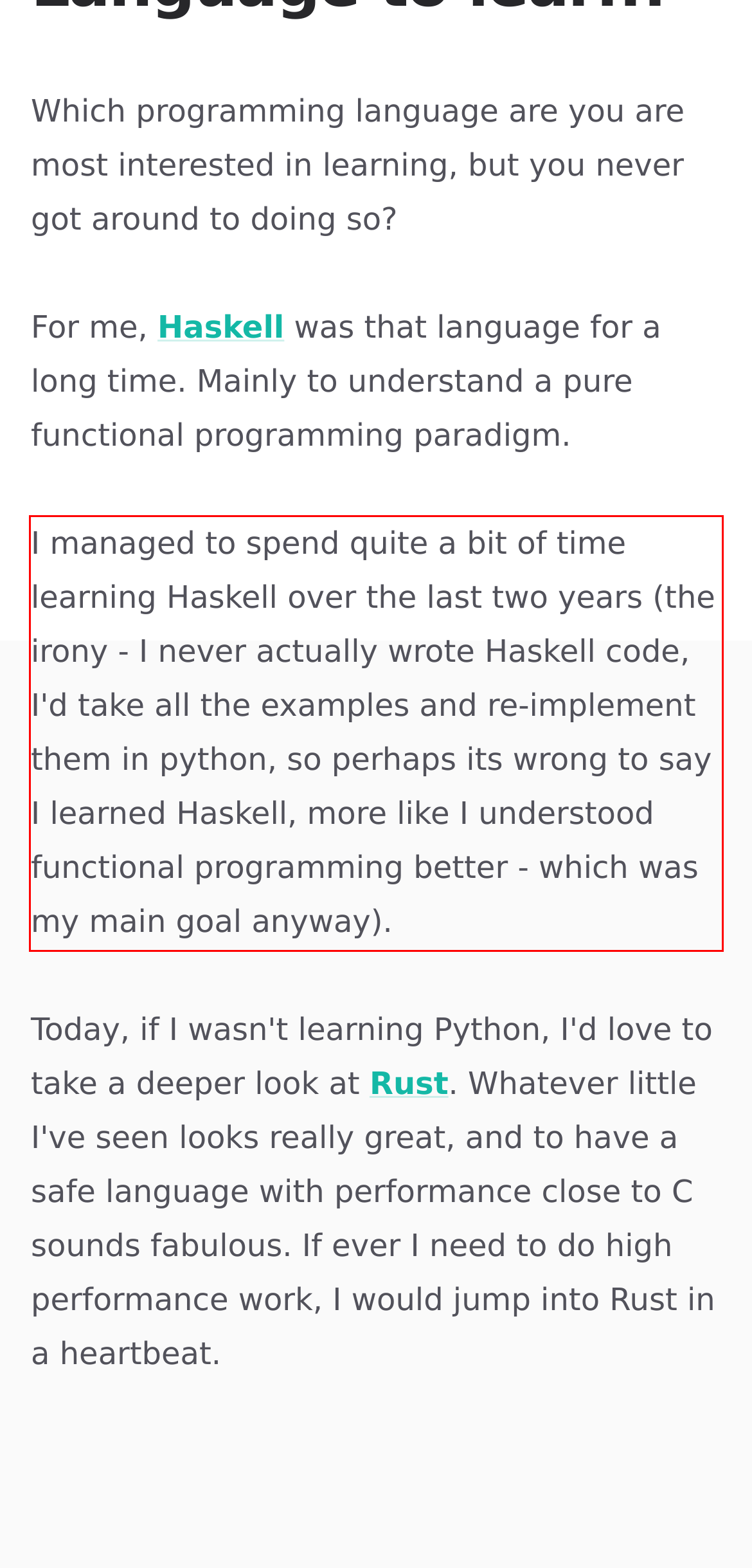View the screenshot of the webpage and identify the UI element surrounded by a red bounding box. Extract the text contained within this red bounding box.

I managed to spend quite a bit of time learning Haskell over the last two years (the irony - I never actually wrote Haskell code, I'd take all the examples and re-implement them in python, so perhaps its wrong to say I learned Haskell, more like I understood functional programming better - which was my main goal anyway).